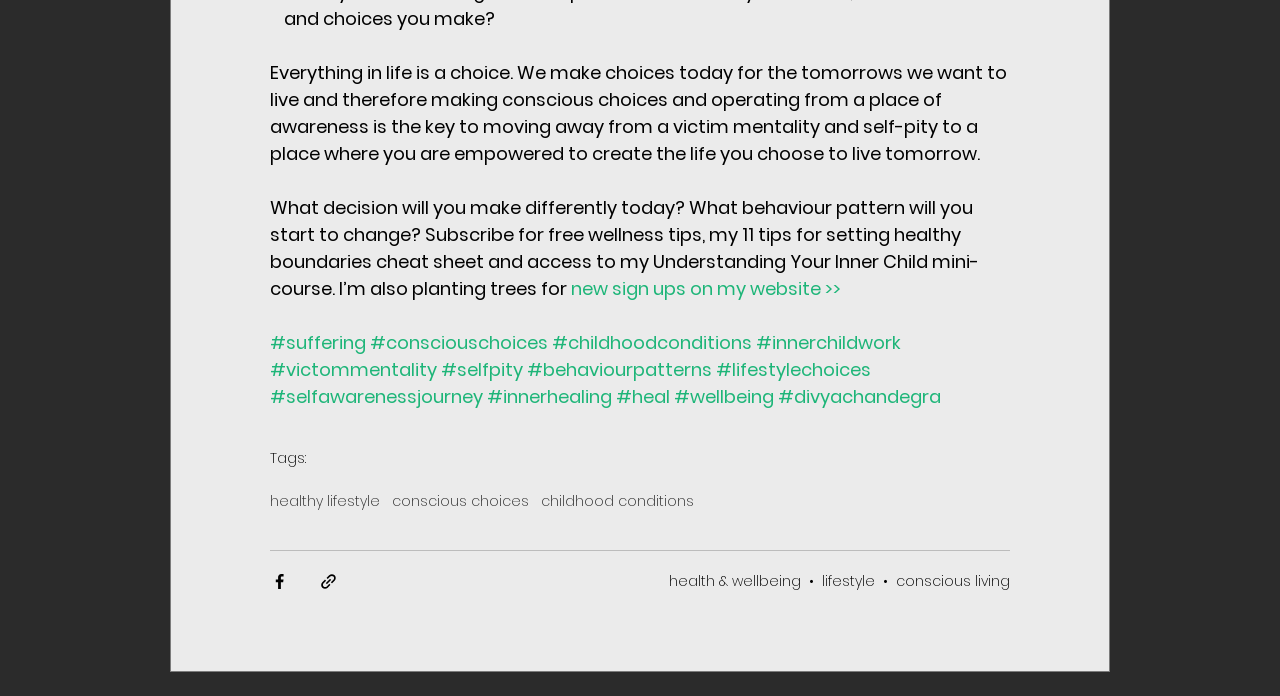How many social media sharing options are available?
Please look at the screenshot and answer using one word or phrase.

2